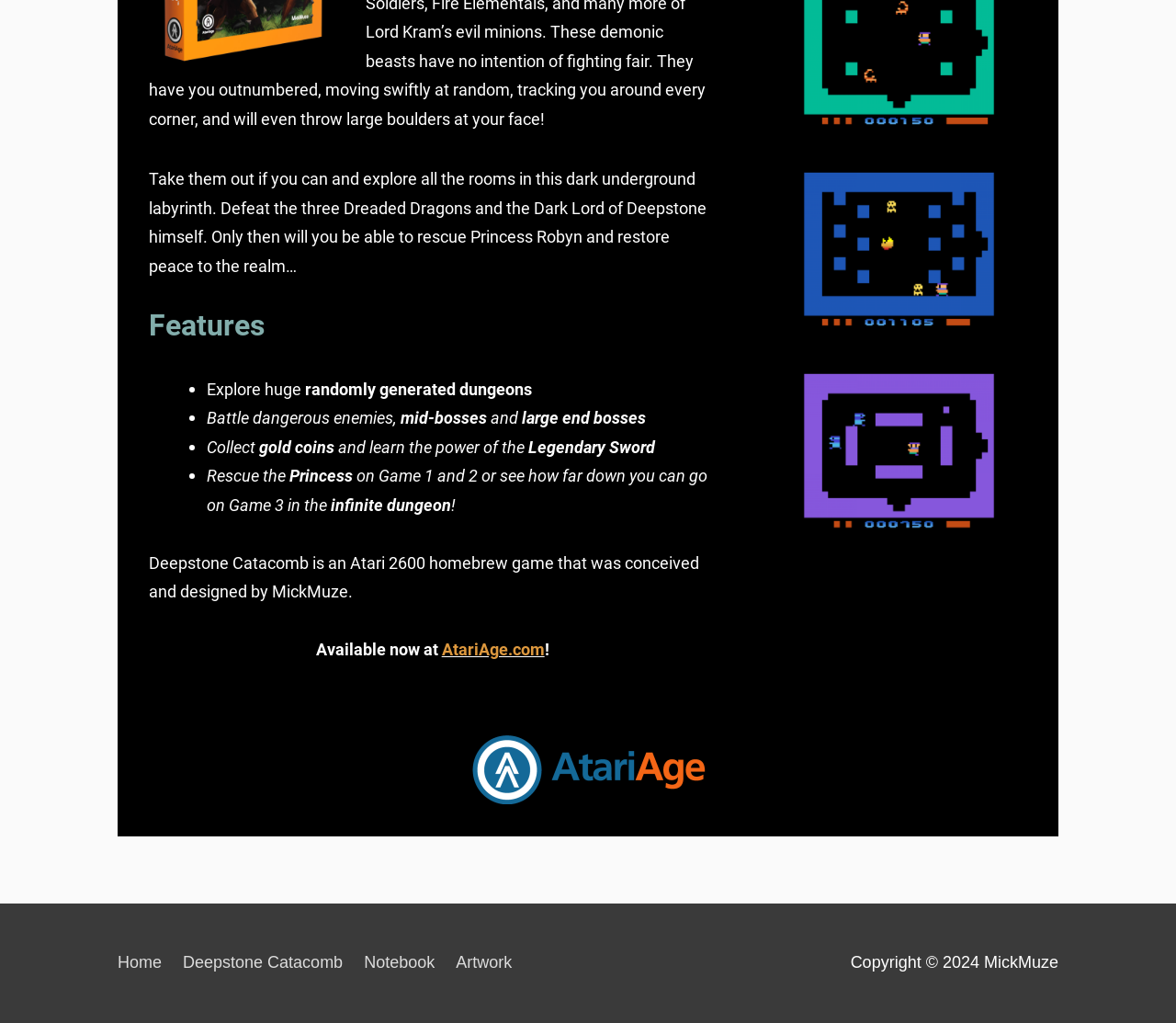Identify the bounding box for the UI element specified in this description: "Blog". The coordinates must be four float numbers between 0 and 1, formatted as [left, top, right, bottom].

None